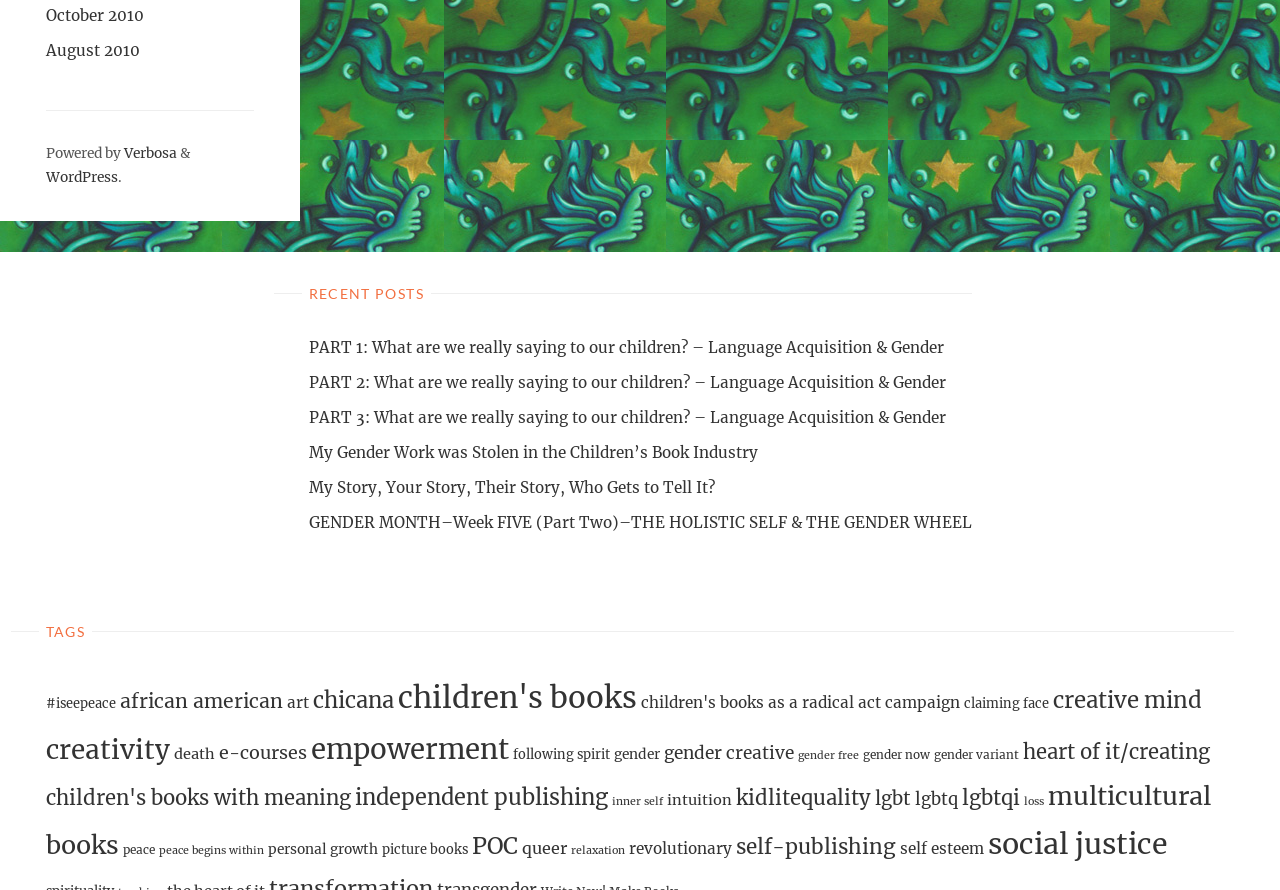Pinpoint the bounding box coordinates of the clickable element to carry out the following instruction: "Click on the 'PART 1: What are we really saying to our children? – Language Acquisition & Gender' link."

[0.241, 0.38, 0.737, 0.401]